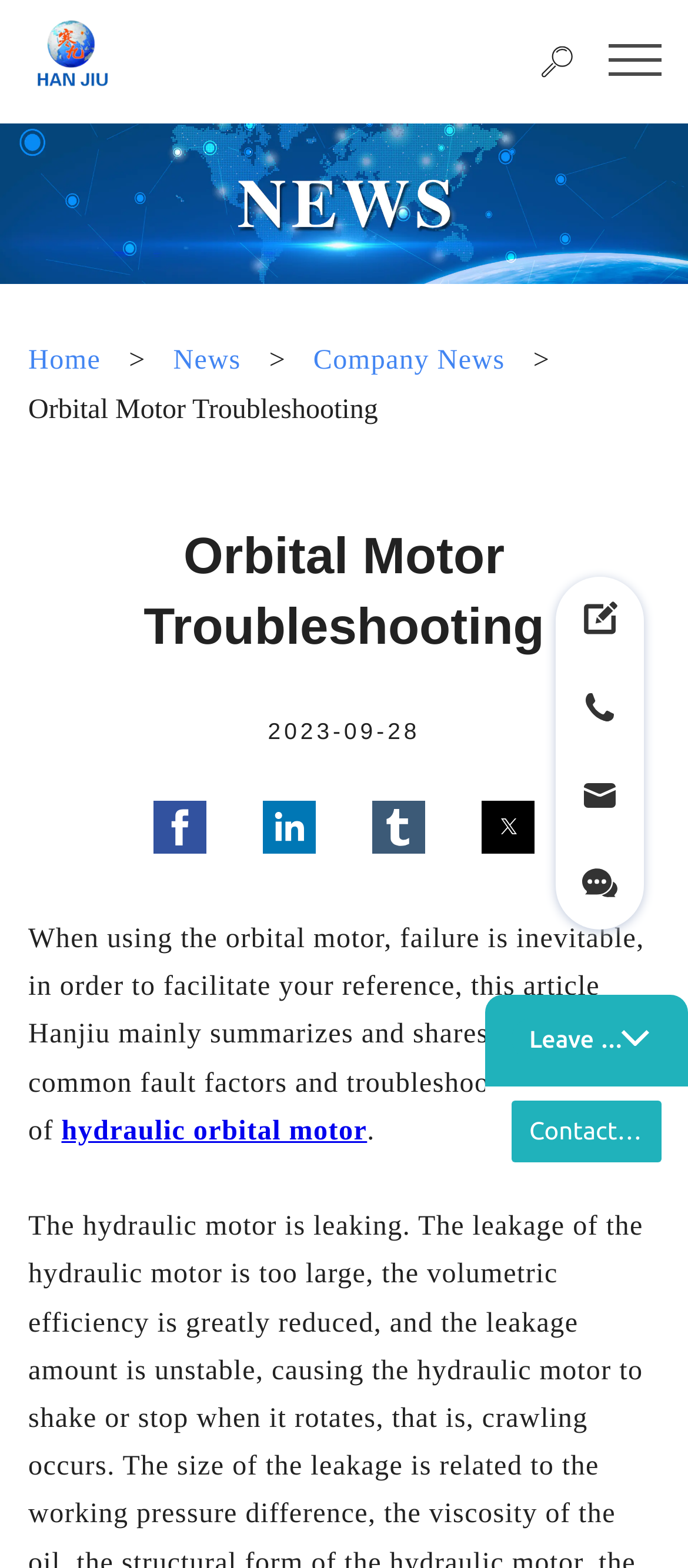Can you find the bounding box coordinates for the UI element given this description: "aria-label="Share by twitter""? Provide the coordinates as four float numbers between 0 and 1: [left, top, right, bottom].

[0.7, 0.511, 0.777, 0.544]